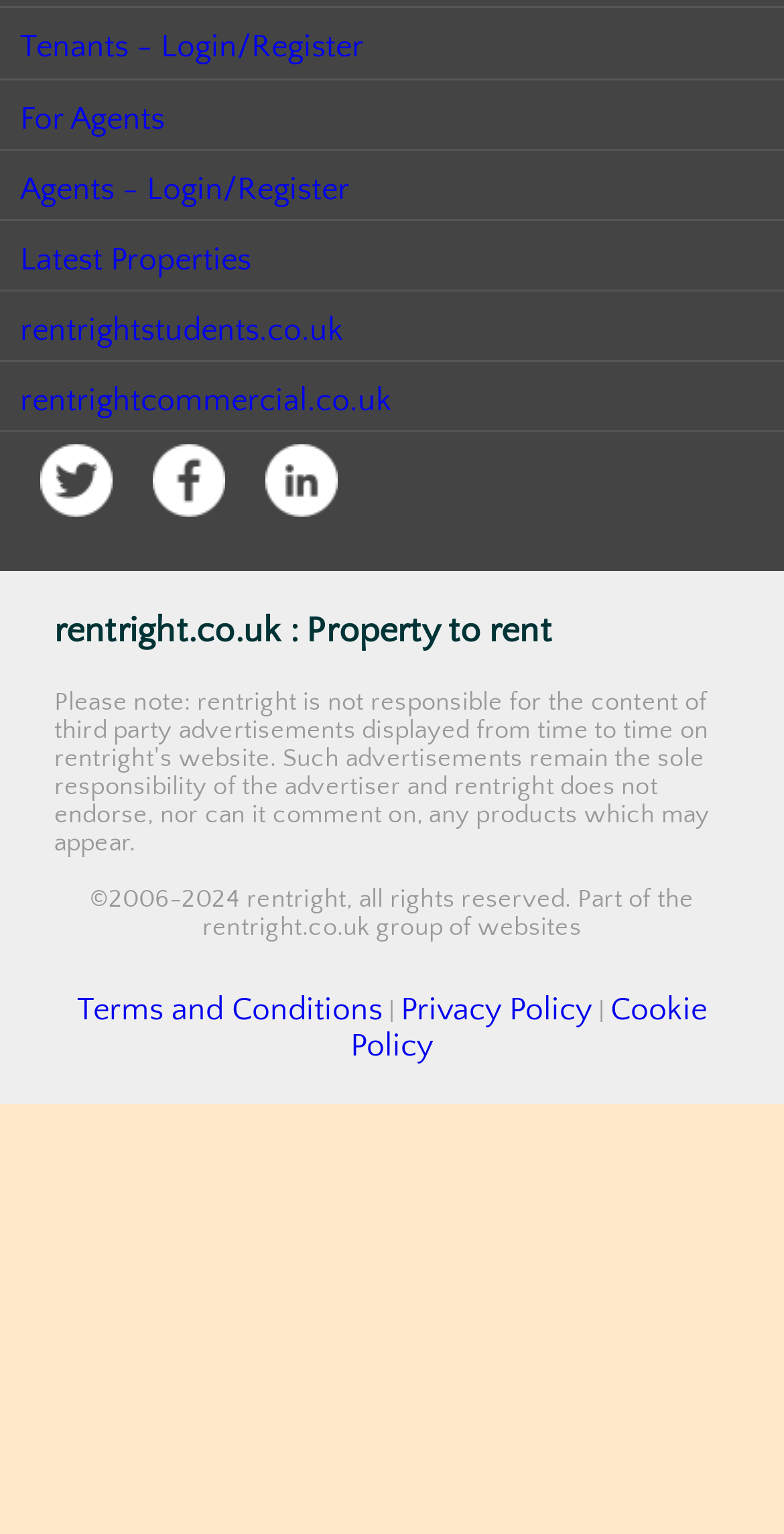Using the information in the image, give a comprehensive answer to the question: 
What is the function of the button?

The button with the text 'Send' is likely used to submit a form or send a request, possibly related to the Terms and Conditions acceptance.